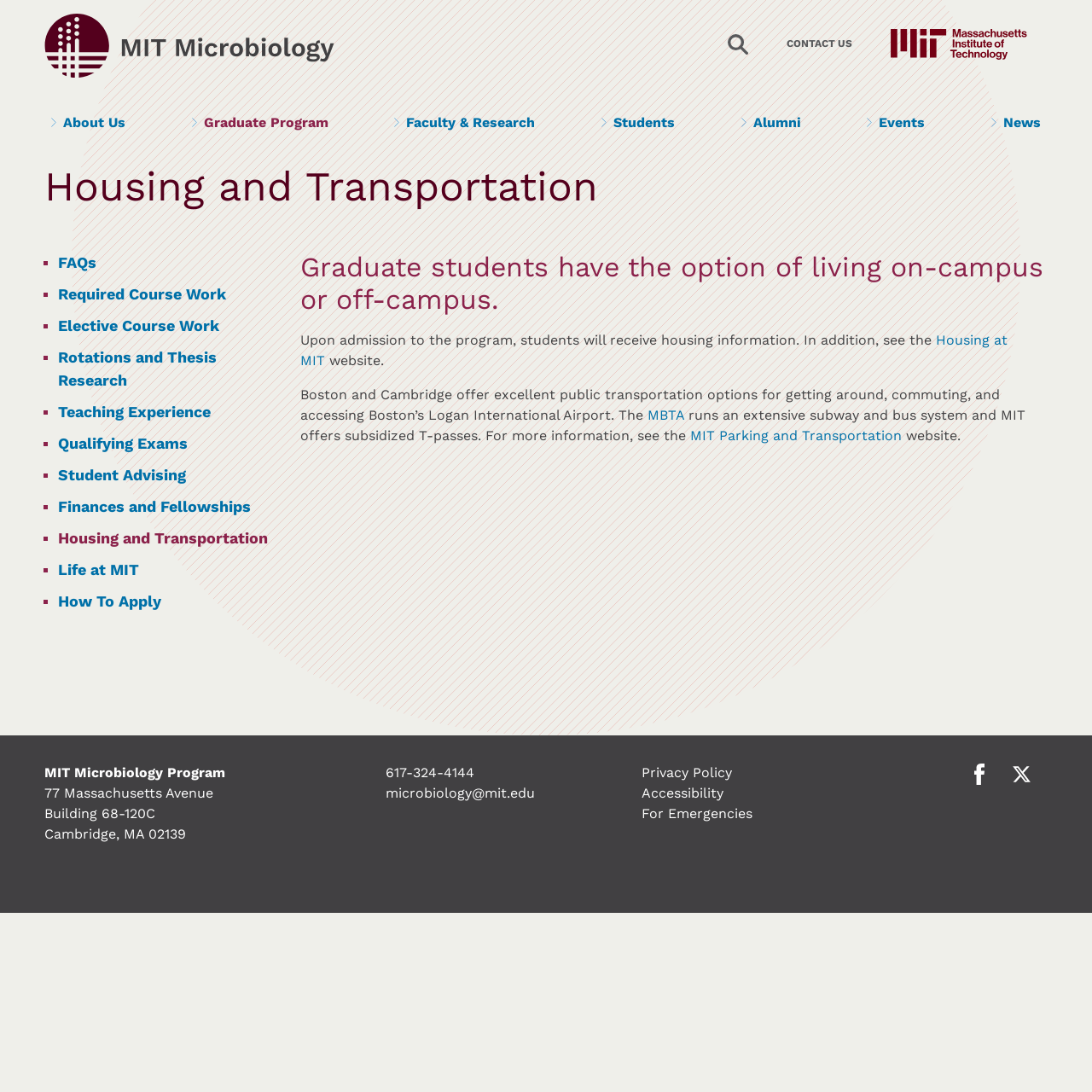Please specify the bounding box coordinates for the clickable region that will help you carry out the instruction: "Search for something".

[0.654, 0.025, 0.698, 0.056]